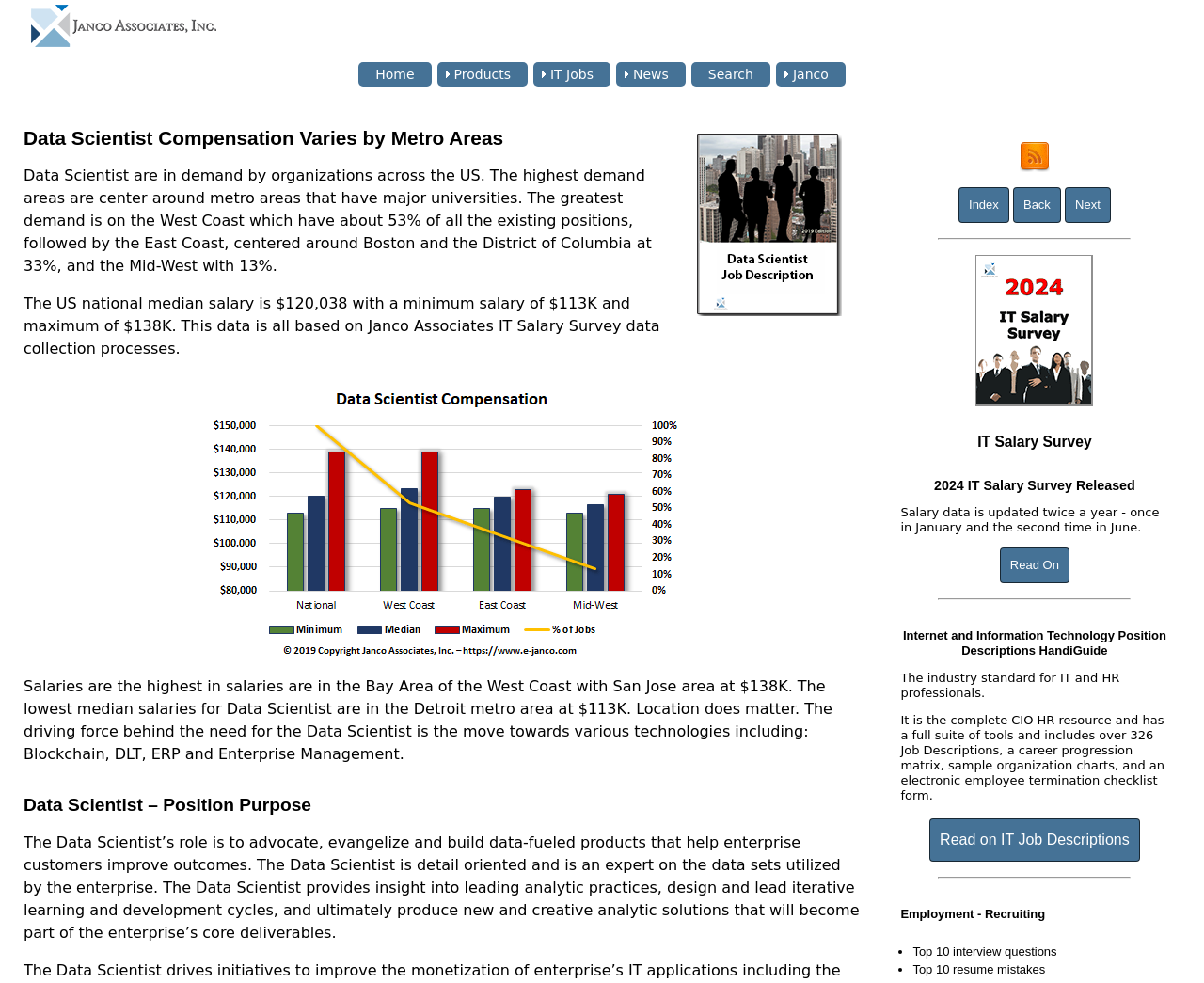Determine the bounding box coordinates of the region to click in order to accomplish the following instruction: "Subscribe to Janco RSS Feed". Provide the coordinates as four float numbers between 0 and 1, specifically [left, top, right, bottom].

[0.847, 0.155, 0.872, 0.171]